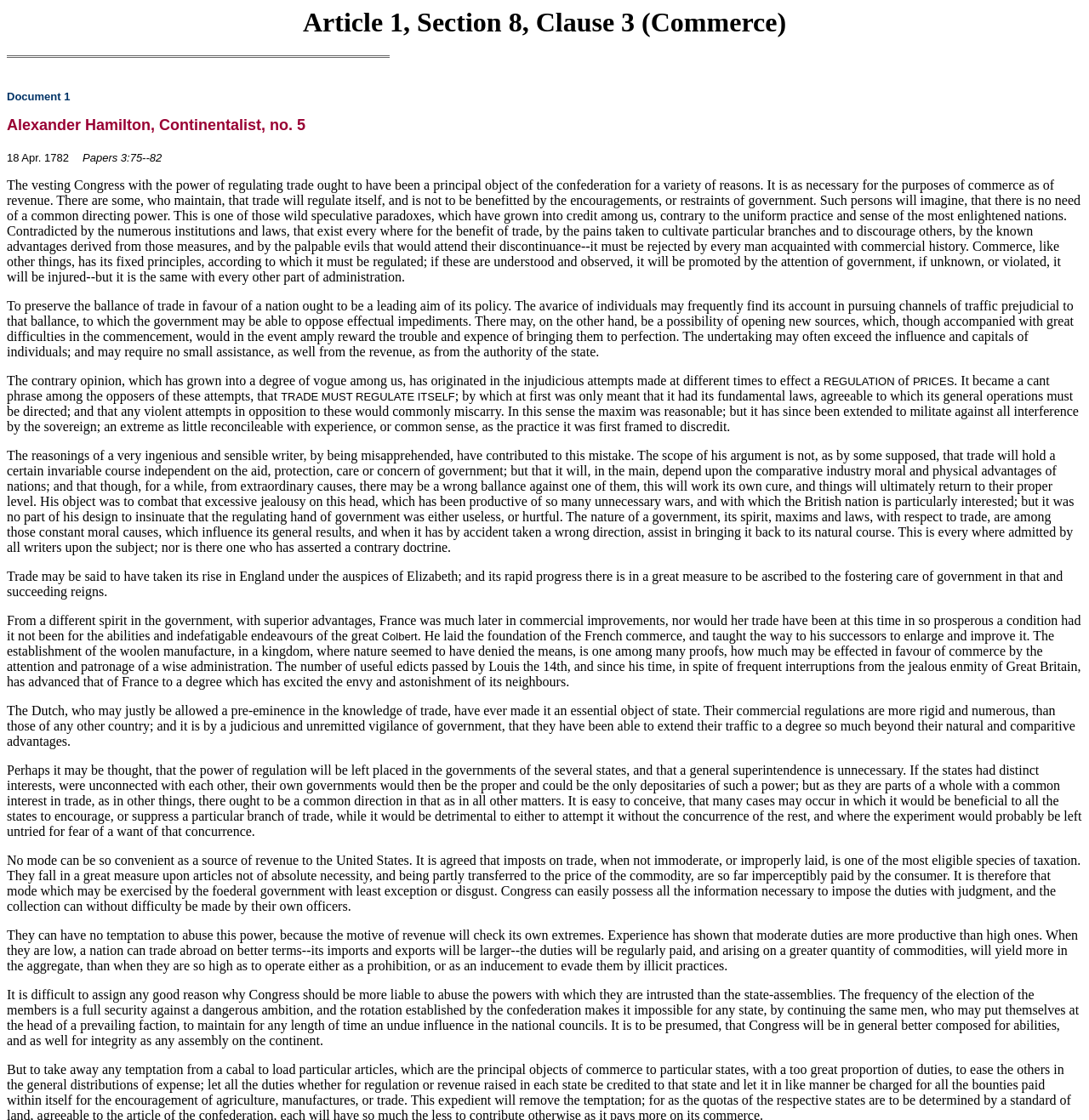What is the main topic of the text?
Please use the image to provide a one-word or short phrase answer.

Commerce regulation